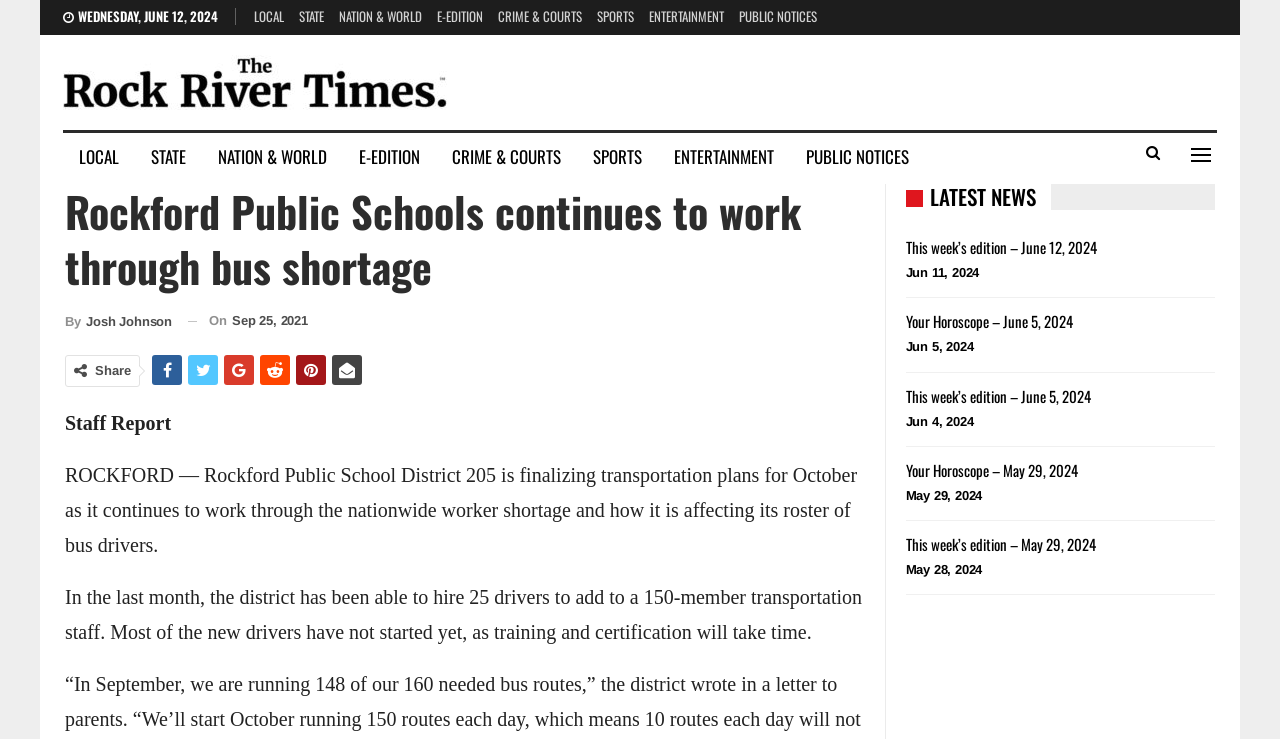What is the category of the article 'Your Horoscope – June 5, 2024'?
Using the picture, provide a one-word or short phrase answer.

ENTERTAINMENT